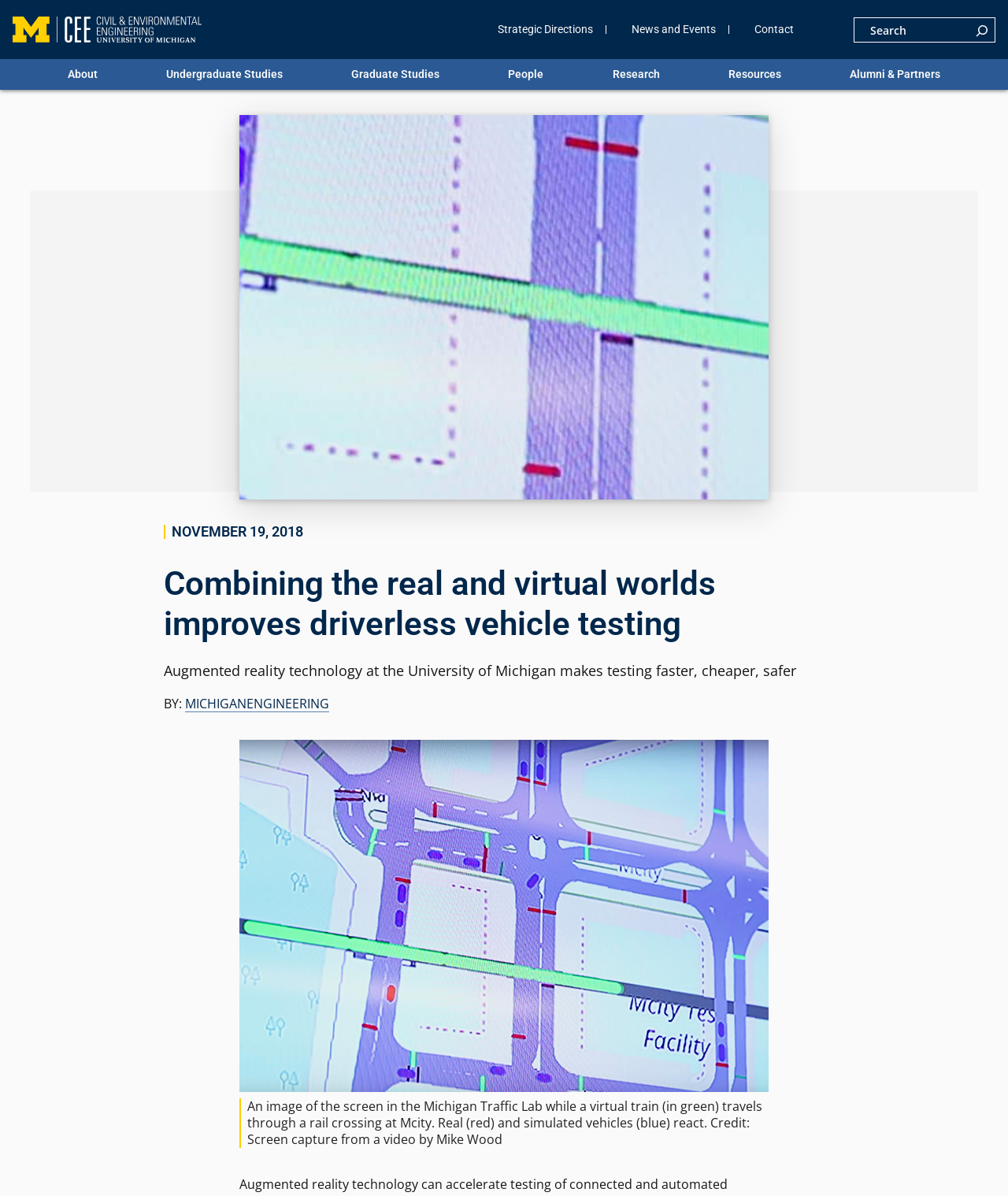Find the bounding box coordinates of the area to click in order to follow the instruction: "Search for something".

[0.851, 0.017, 0.965, 0.032]